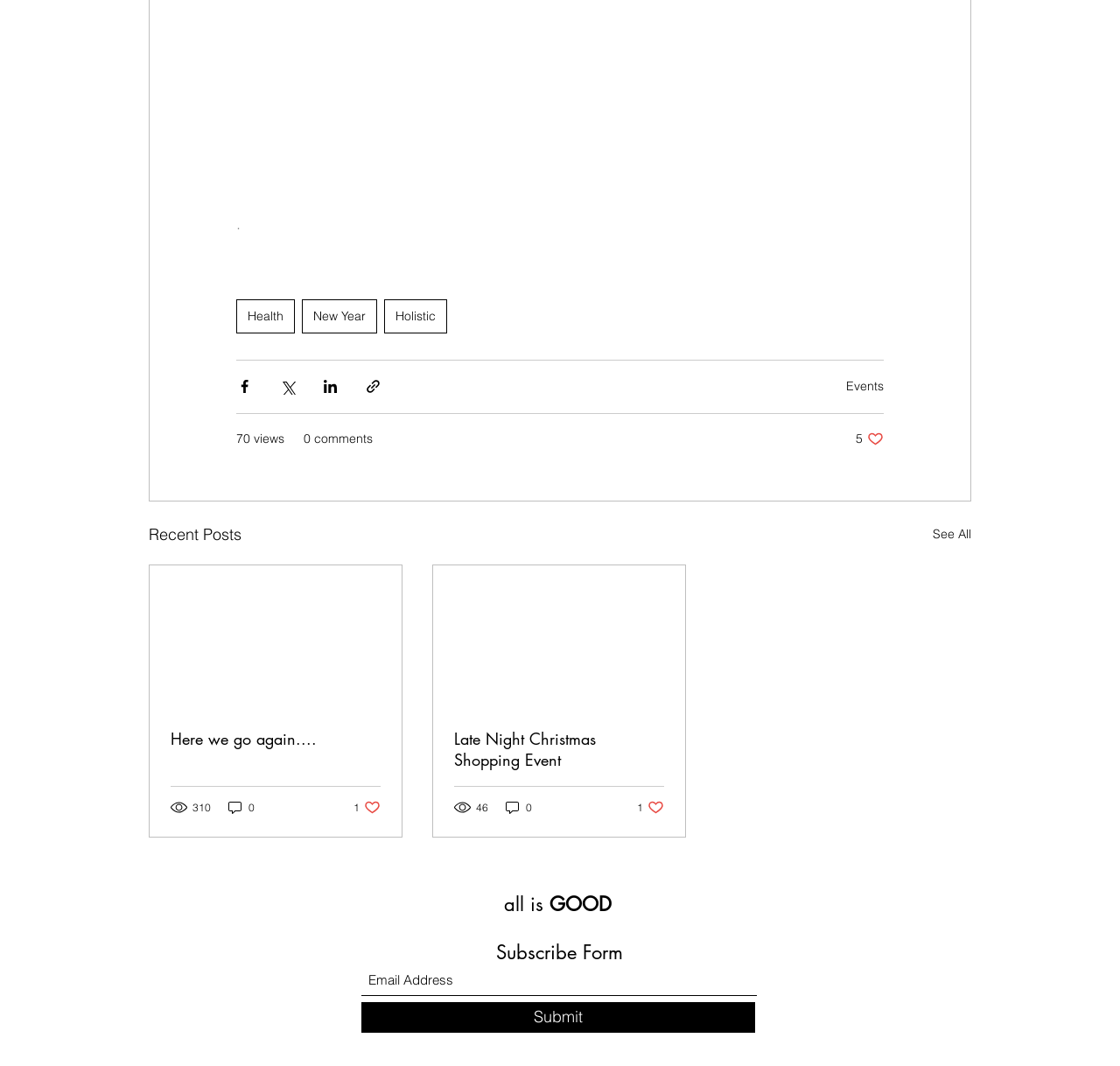Please locate the bounding box coordinates of the element's region that needs to be clicked to follow the instruction: "Click on the 'See All' link". The bounding box coordinates should be provided as four float numbers between 0 and 1, i.e., [left, top, right, bottom].

[0.833, 0.489, 0.867, 0.513]